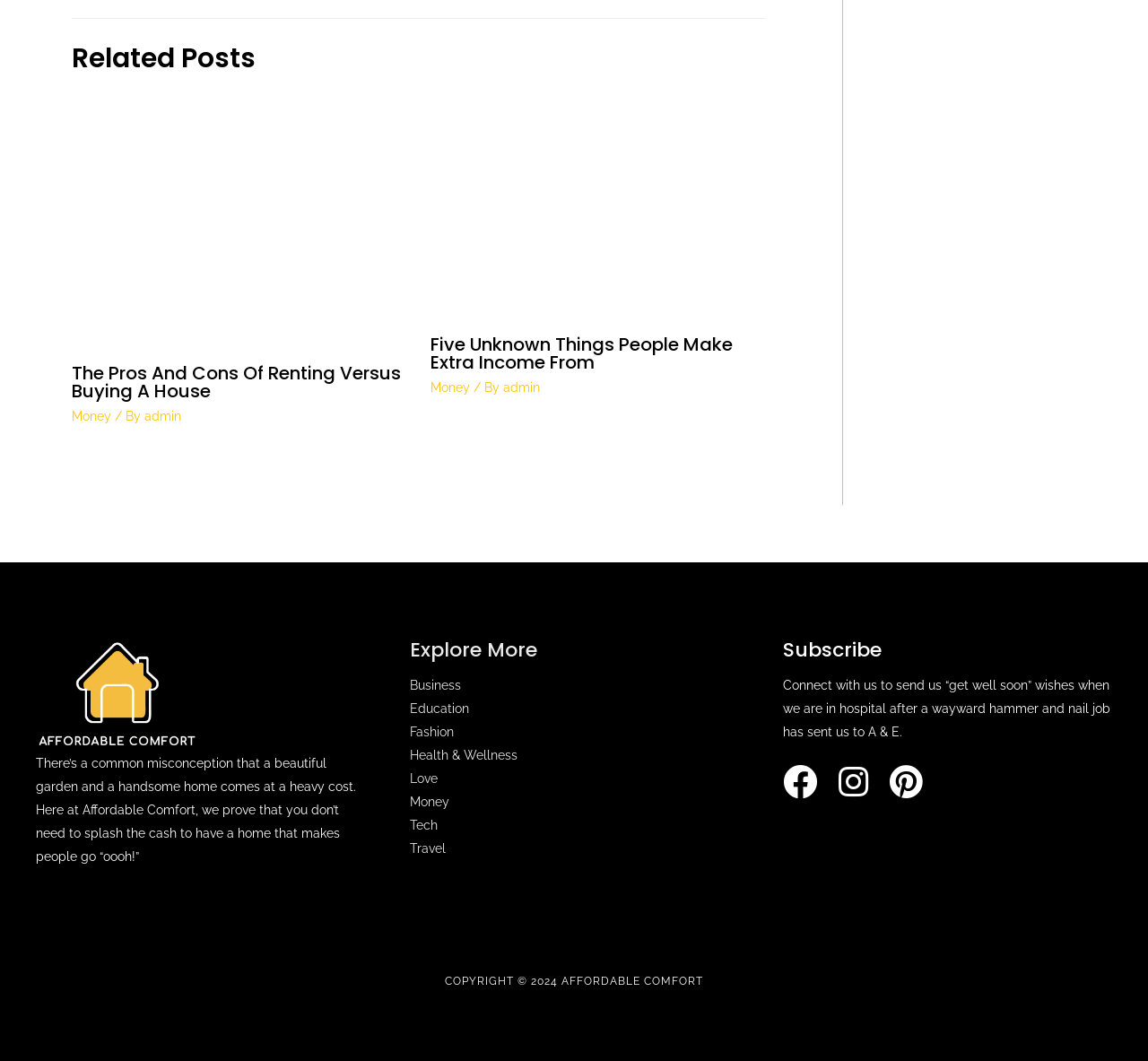Pinpoint the bounding box coordinates of the element that must be clicked to accomplish the following instruction: "Explore categories". The coordinates should be in the format of four float numbers between 0 and 1, i.e., [left, top, right, bottom].

[0.357, 0.635, 0.643, 0.811]